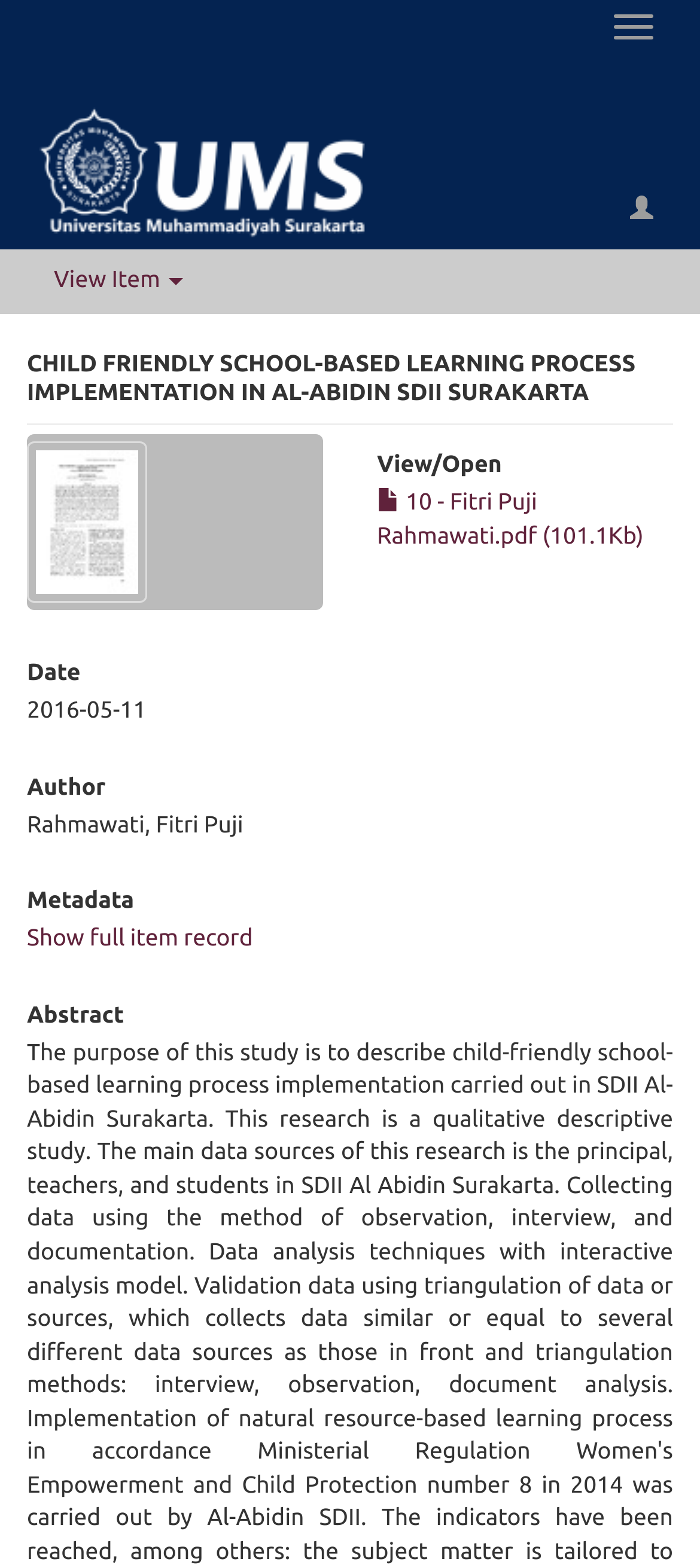Find and provide the bounding box coordinates for the UI element described with: "Show full item record".

[0.038, 0.591, 0.361, 0.607]